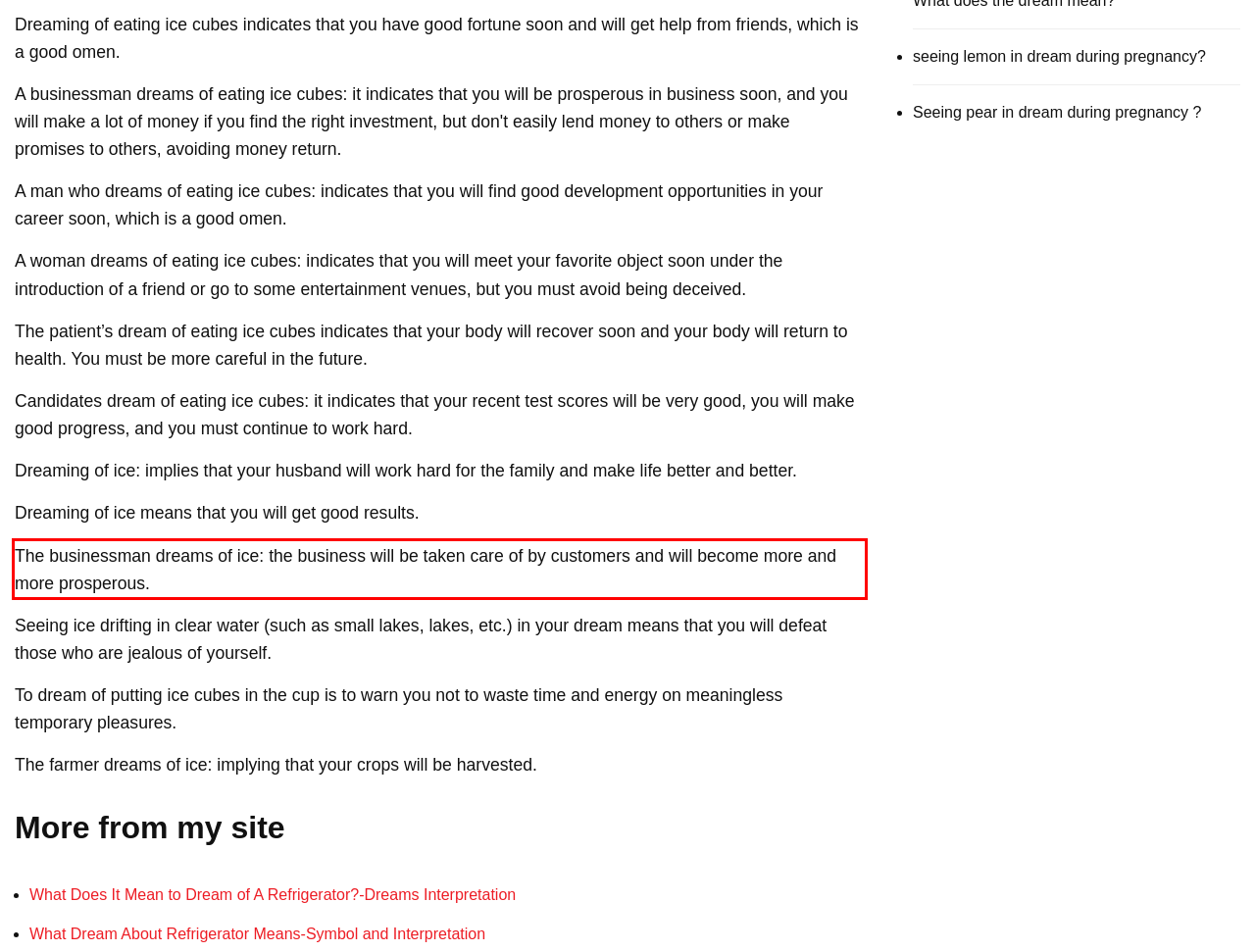In the given screenshot, locate the red bounding box and extract the text content from within it.

The businessman dreams of ice: the business will be taken care of by customers and will become more and more prosperous.